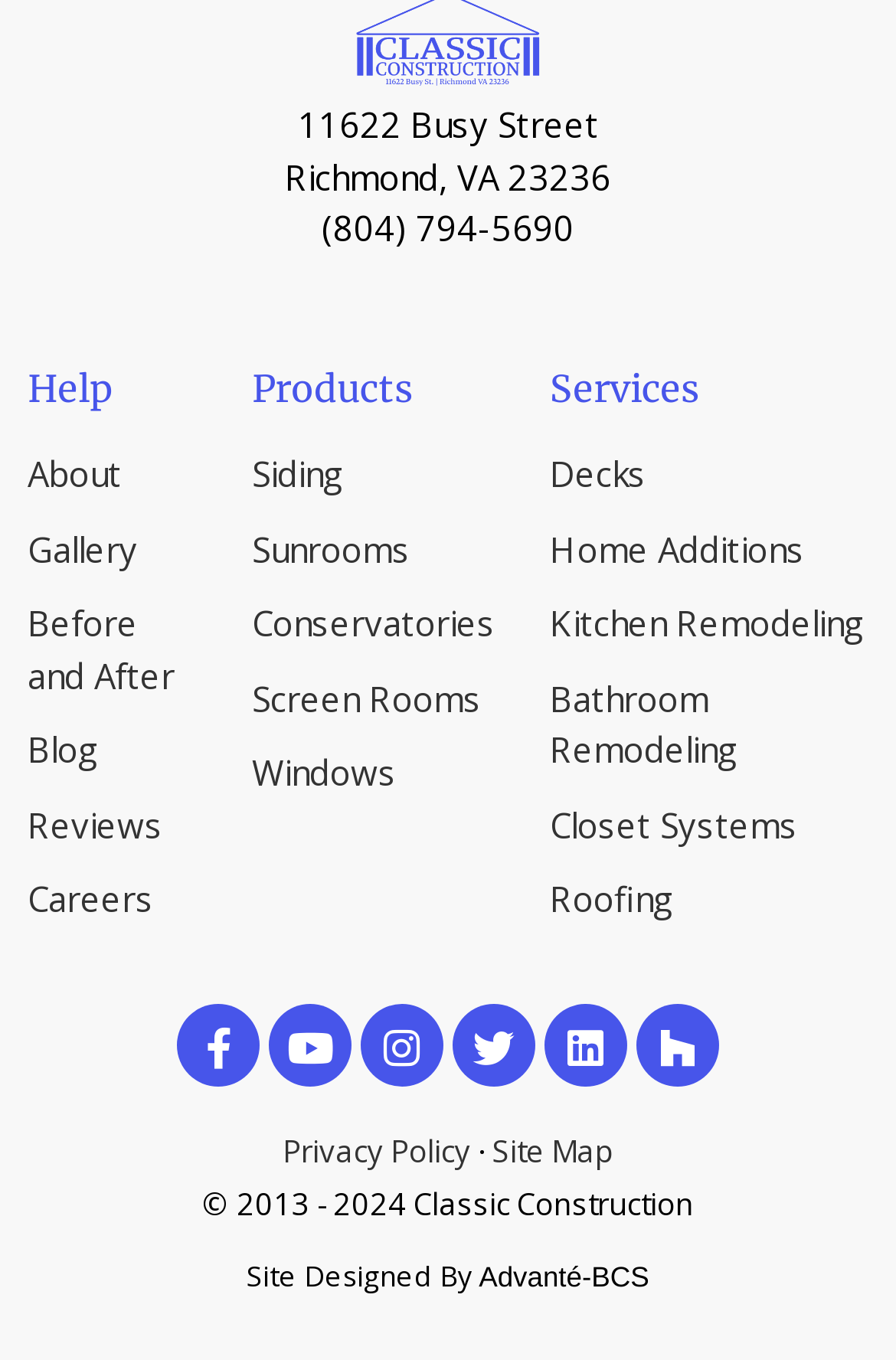Specify the bounding box coordinates of the region I need to click to perform the following instruction: "Follow on Facebook". The coordinates must be four float numbers in the range of 0 to 1, i.e., [left, top, right, bottom].

[0.197, 0.738, 0.29, 0.798]